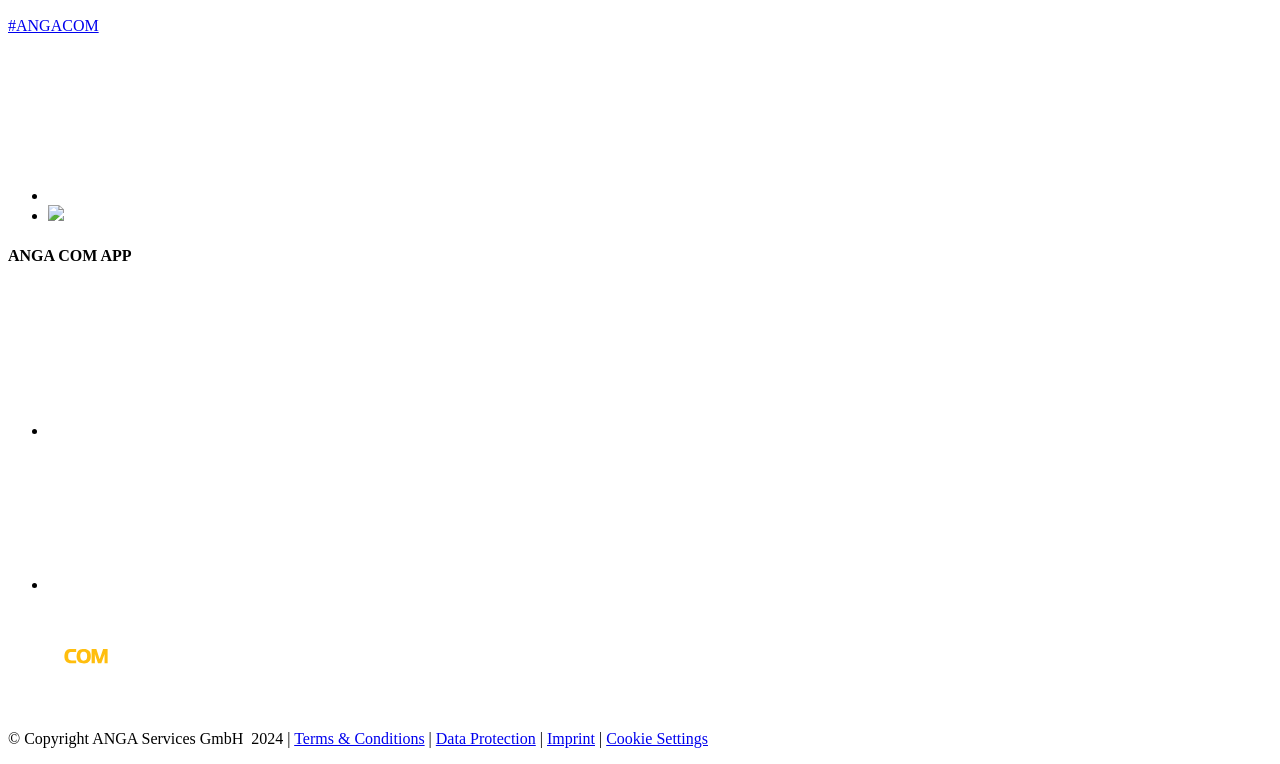Identify the bounding box coordinates for the UI element mentioned here: "alt="ANGA COM"". Provide the coordinates as four float values between 0 and 1, i.e., [left, top, right, bottom].

[0.006, 0.911, 0.084, 0.933]